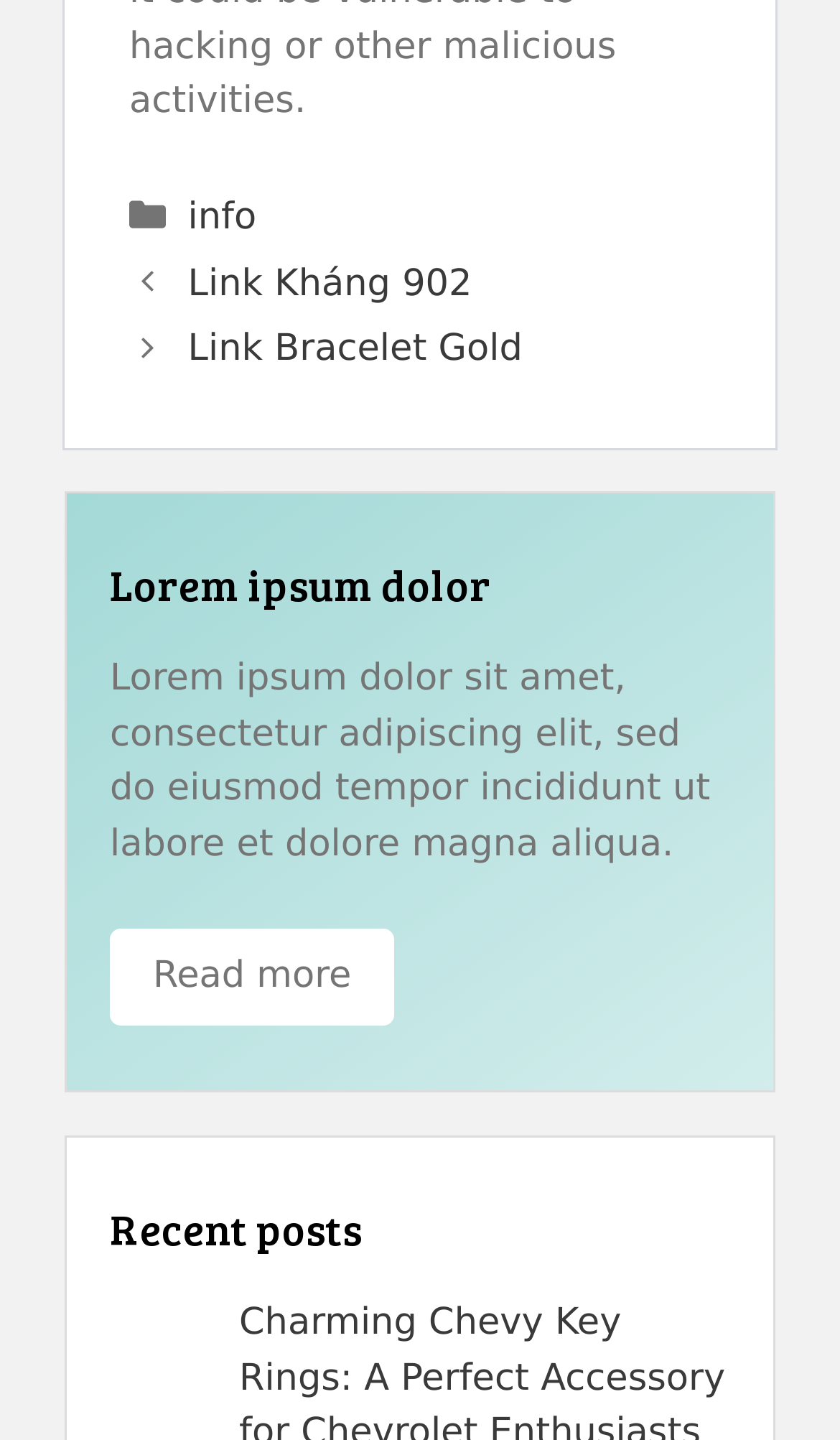Please provide a short answer using a single word or phrase for the question:
How many links are in the 'Posts' section?

2